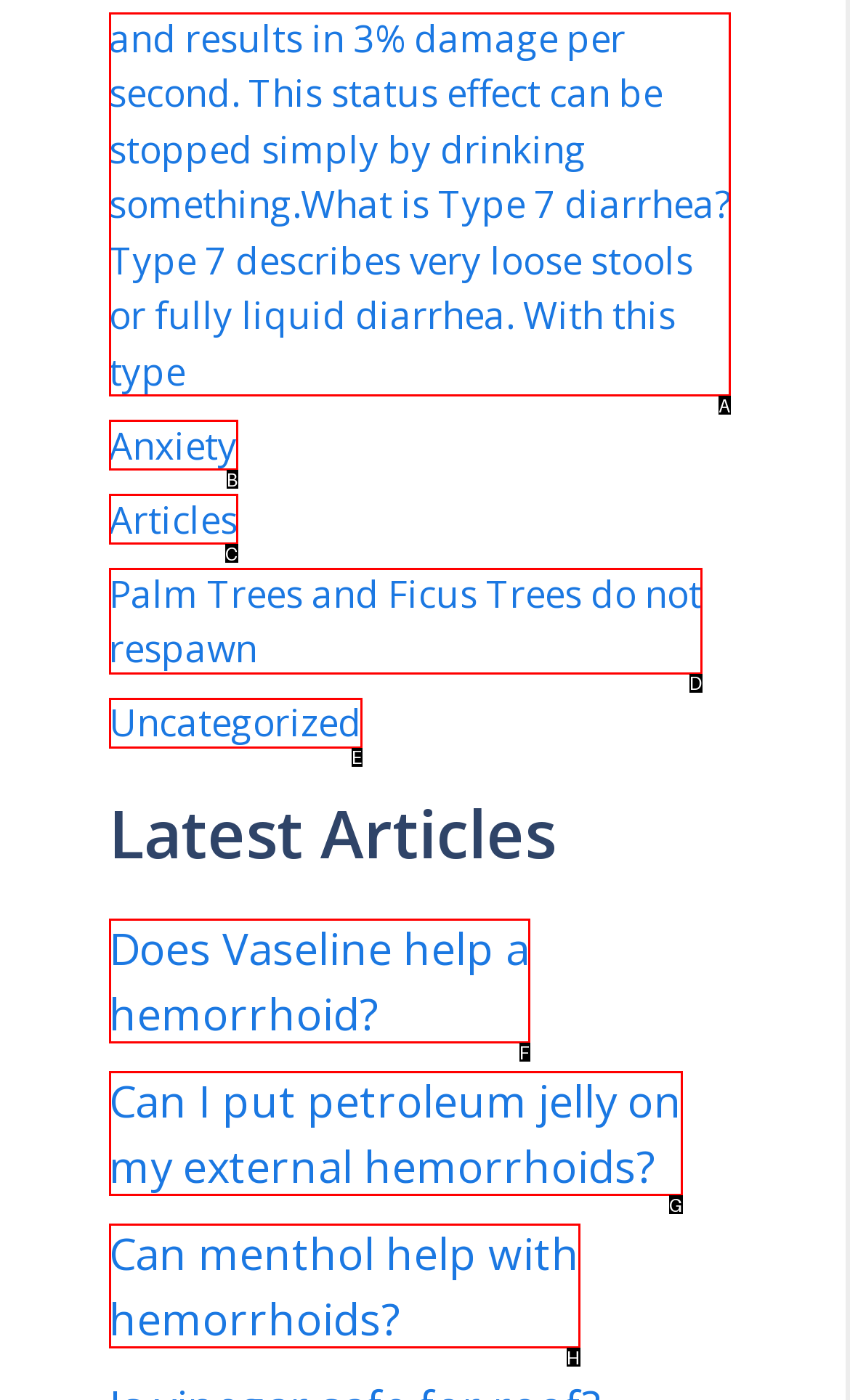Choose the letter that best represents the description: Does Vaseline help a hemorrhoid?. Provide the letter as your response.

F